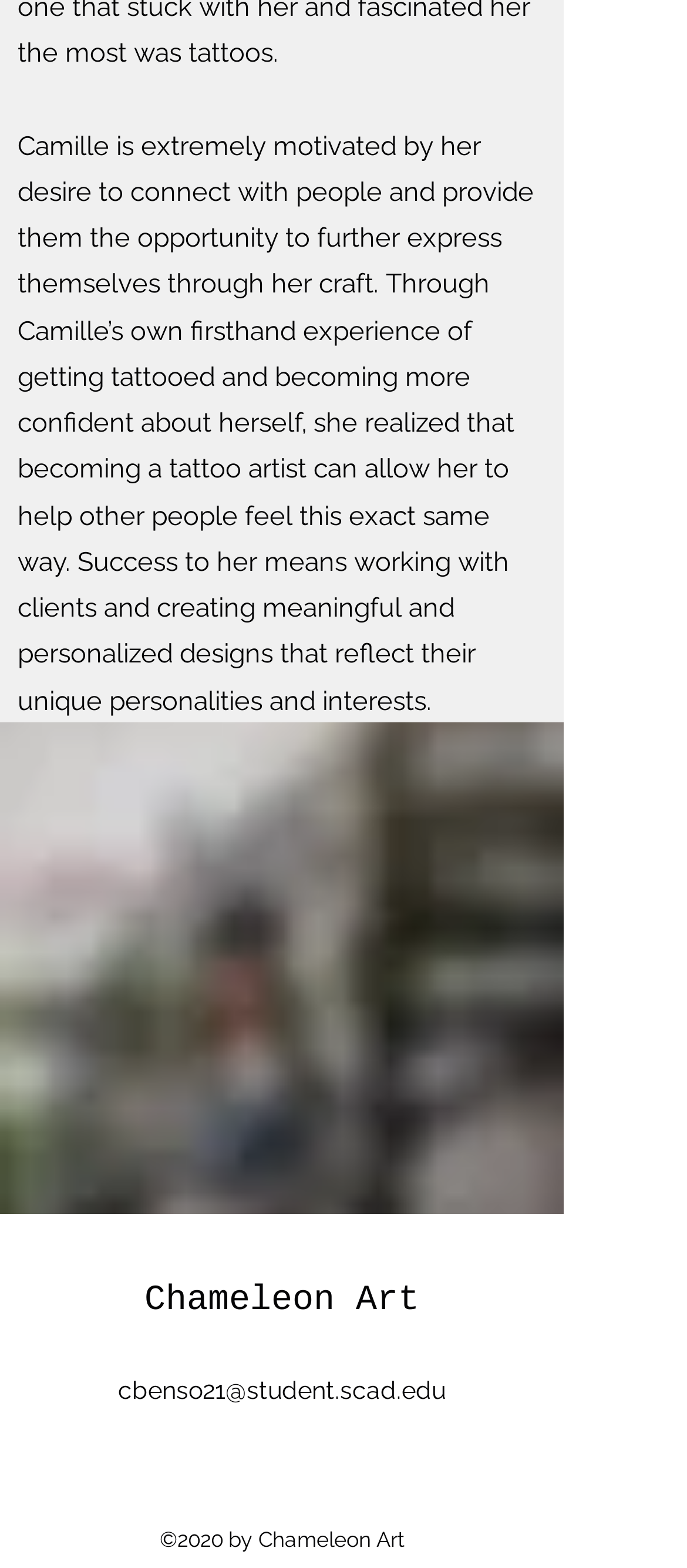Find the bounding box coordinates corresponding to the UI element with the description: "aria-label="LinkedIn"". The coordinates should be formatted as [left, top, right, bottom], with values as floats between 0 and 1.

[0.423, 0.926, 0.474, 0.949]